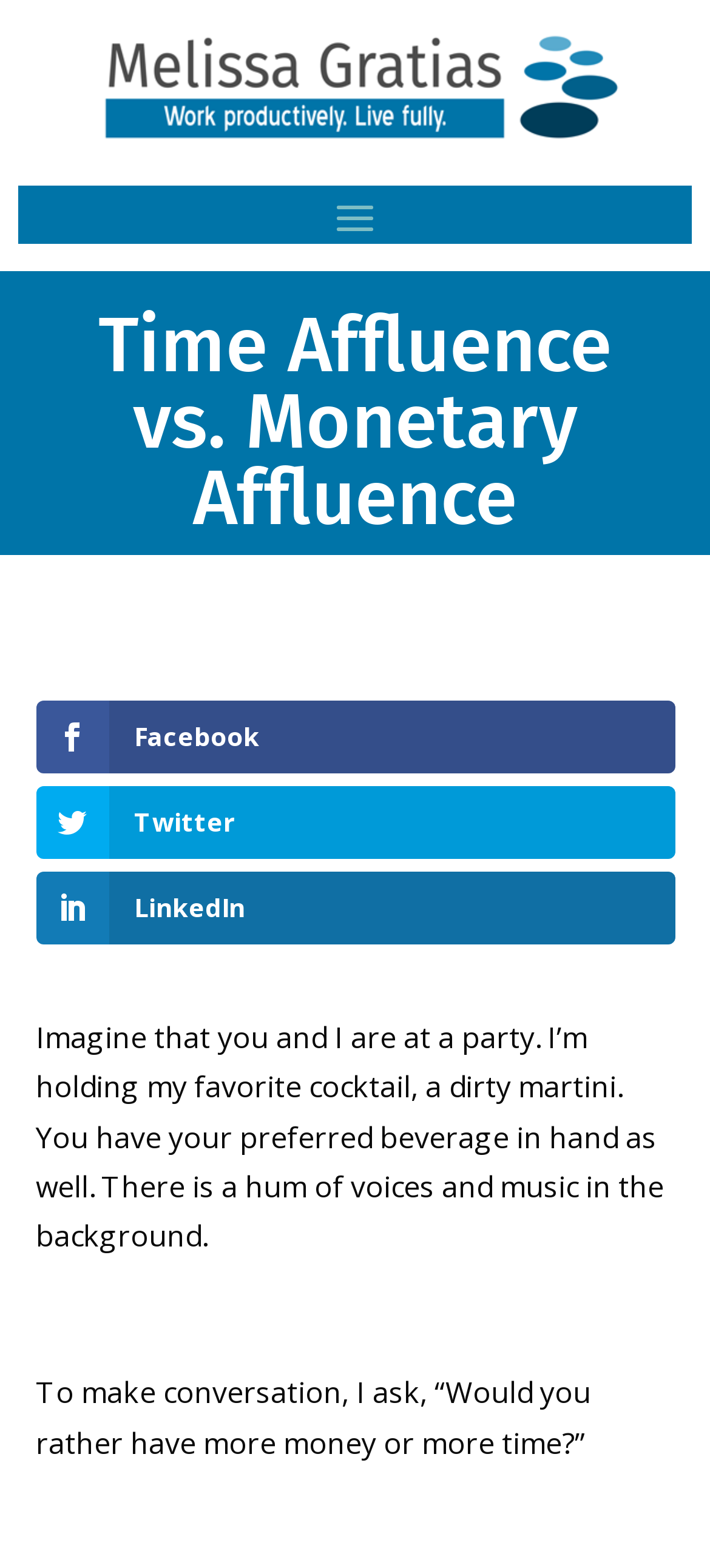How many social media links are present on the webpage?
Please give a detailed and elaborate answer to the question.

There are three social media links present on the webpage, which are Facebook, Twitter, and LinkedIn, as indicated by the link elements with the text '  Facebook', '  Twitter', and '  LinkedIn' respectively.